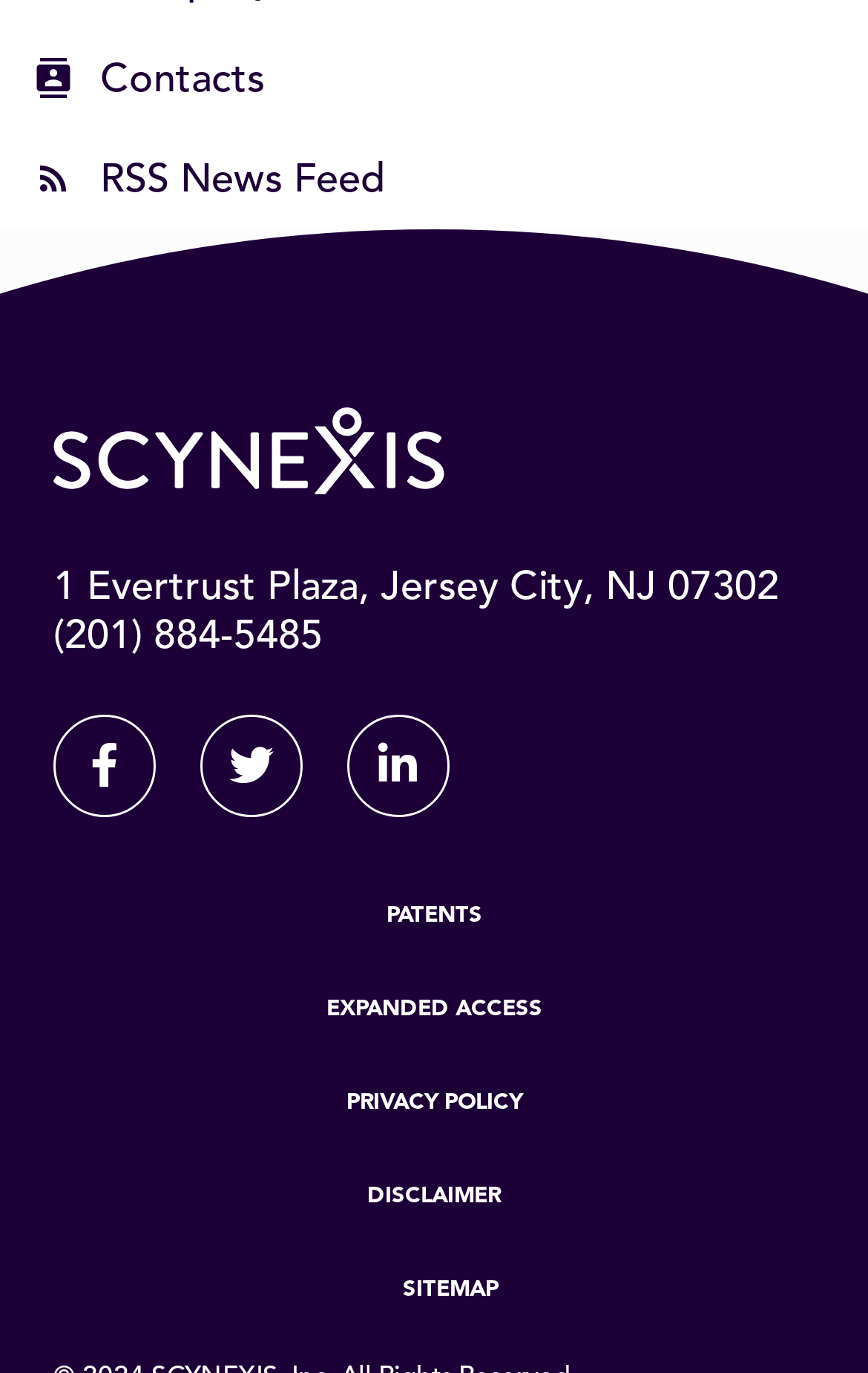What social media platforms does the company have? Analyze the screenshot and reply with just one word or a short phrase.

Facebook, Twitter, Linkedin